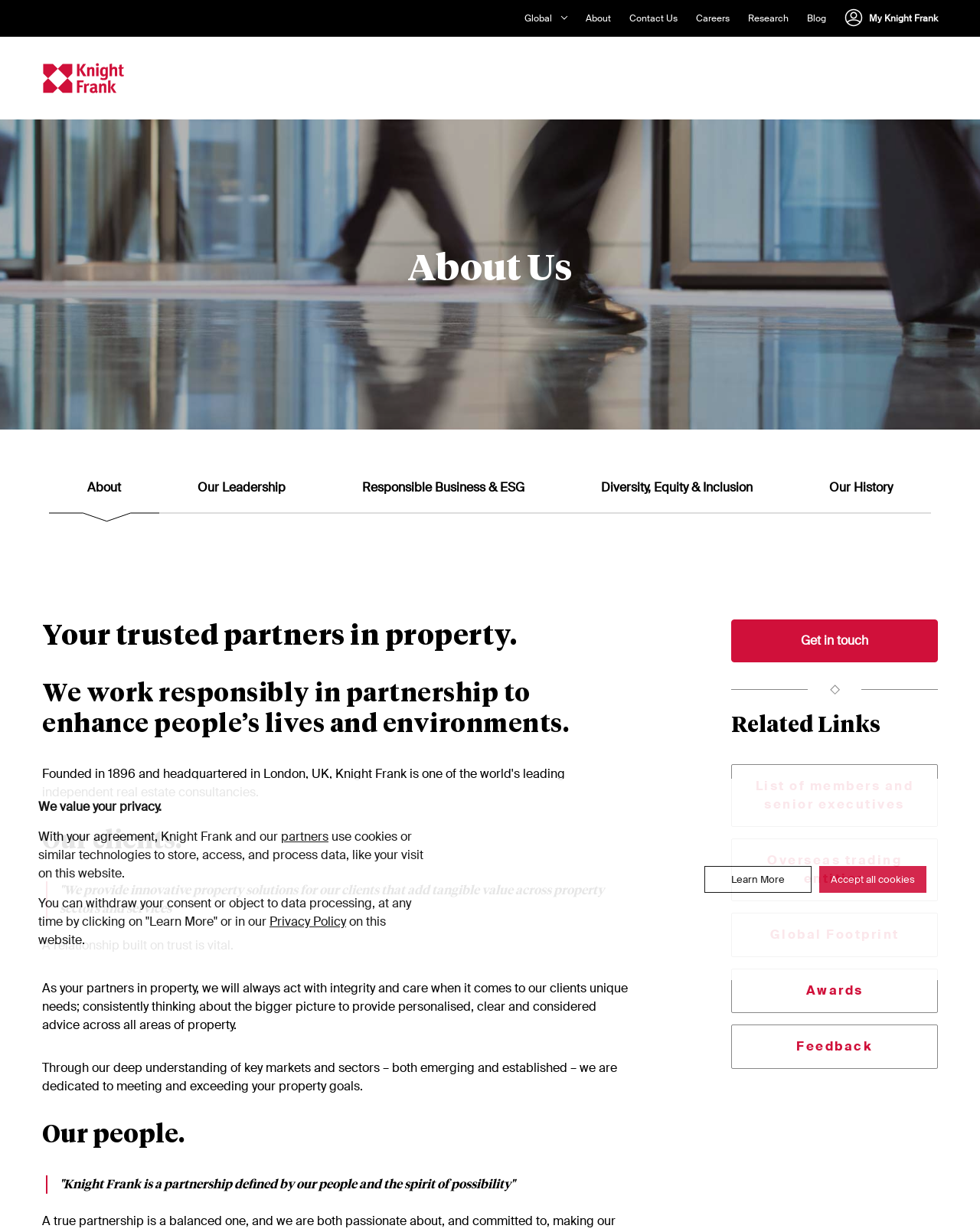Identify the bounding box coordinates of the area that should be clicked in order to complete the given instruction: "Click the 'Blog' link". The bounding box coordinates should be four float numbers between 0 and 1, i.e., [left, top, right, bottom].

[0.823, 0.01, 0.843, 0.02]